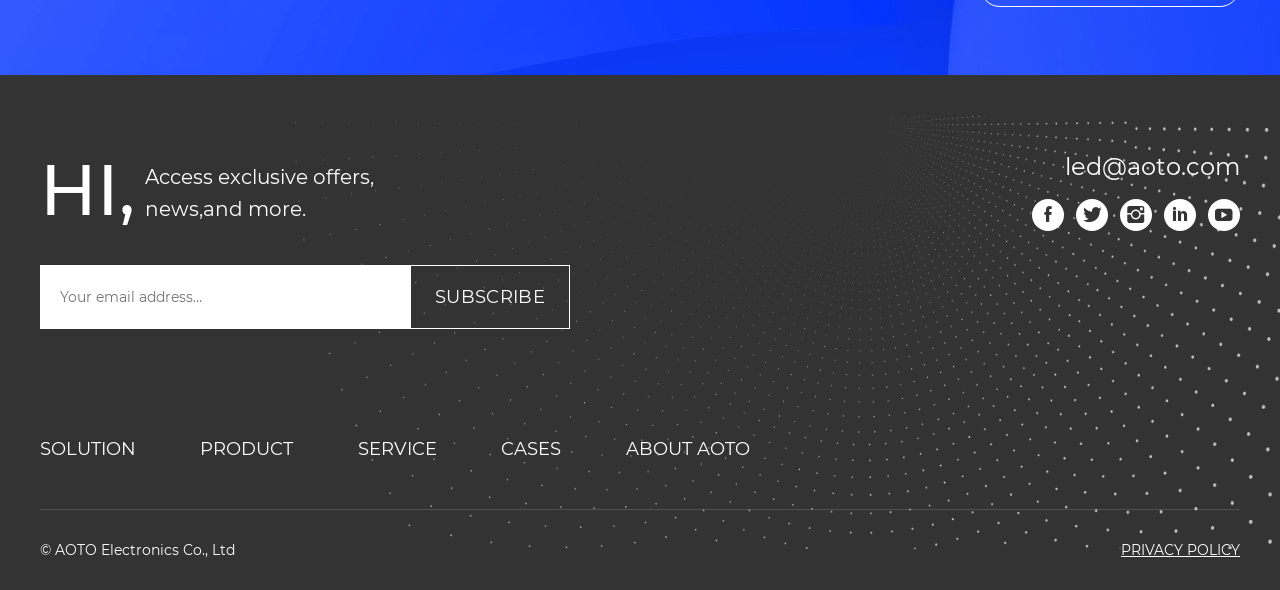What is the copyright information?
Can you offer a detailed and complete answer to this question?

The copyright information is located at the bottom of the webpage and states '© AOTO Electronics Co., Ltd', indicating that the website and its content are owned by AOTO Electronics Co., Ltd.